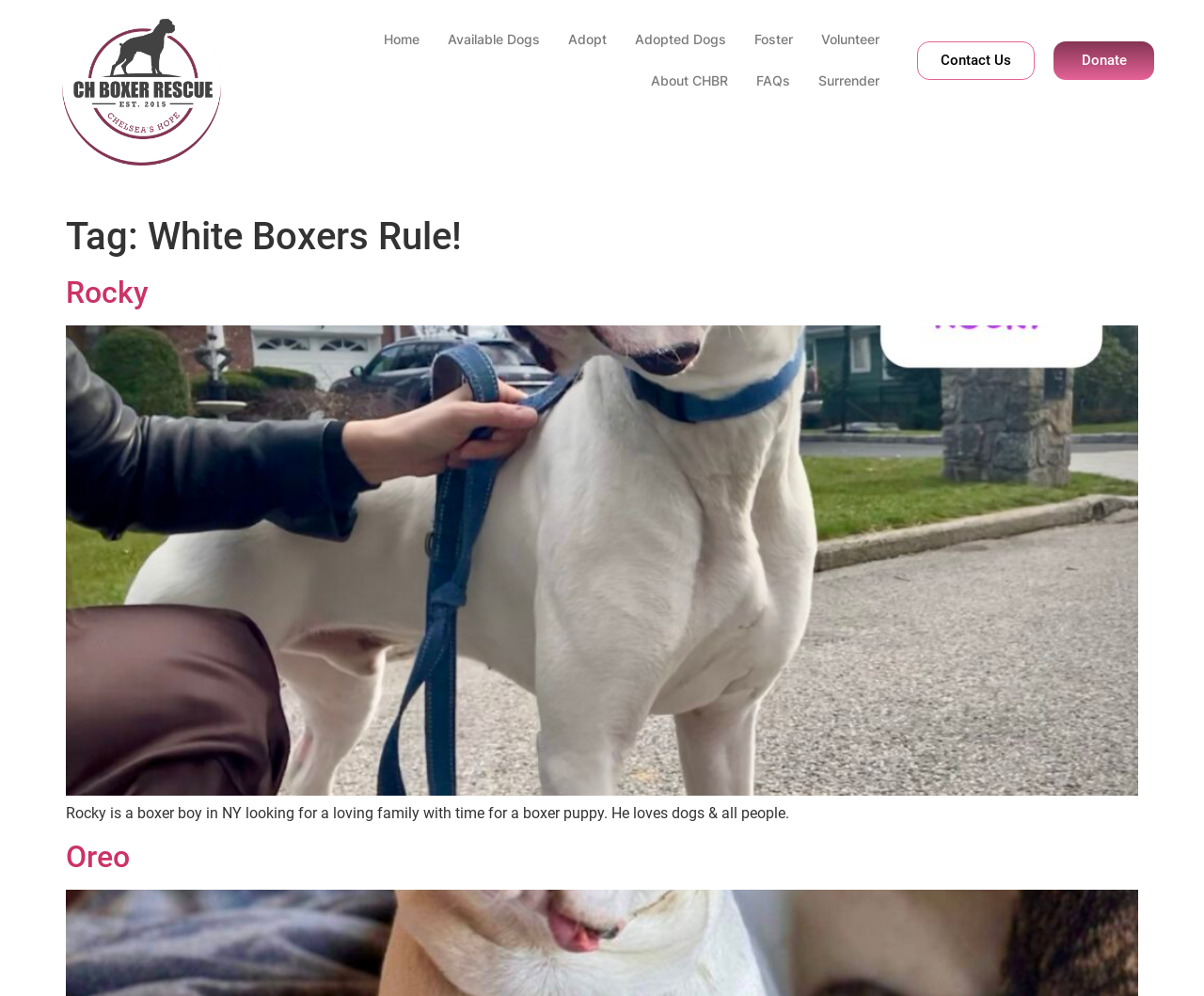Specify the bounding box coordinates of the area to click in order to execute this command: 'read about Rocky'. The coordinates should consist of four float numbers ranging from 0 to 1, and should be formatted as [left, top, right, bottom].

[0.055, 0.276, 0.123, 0.312]